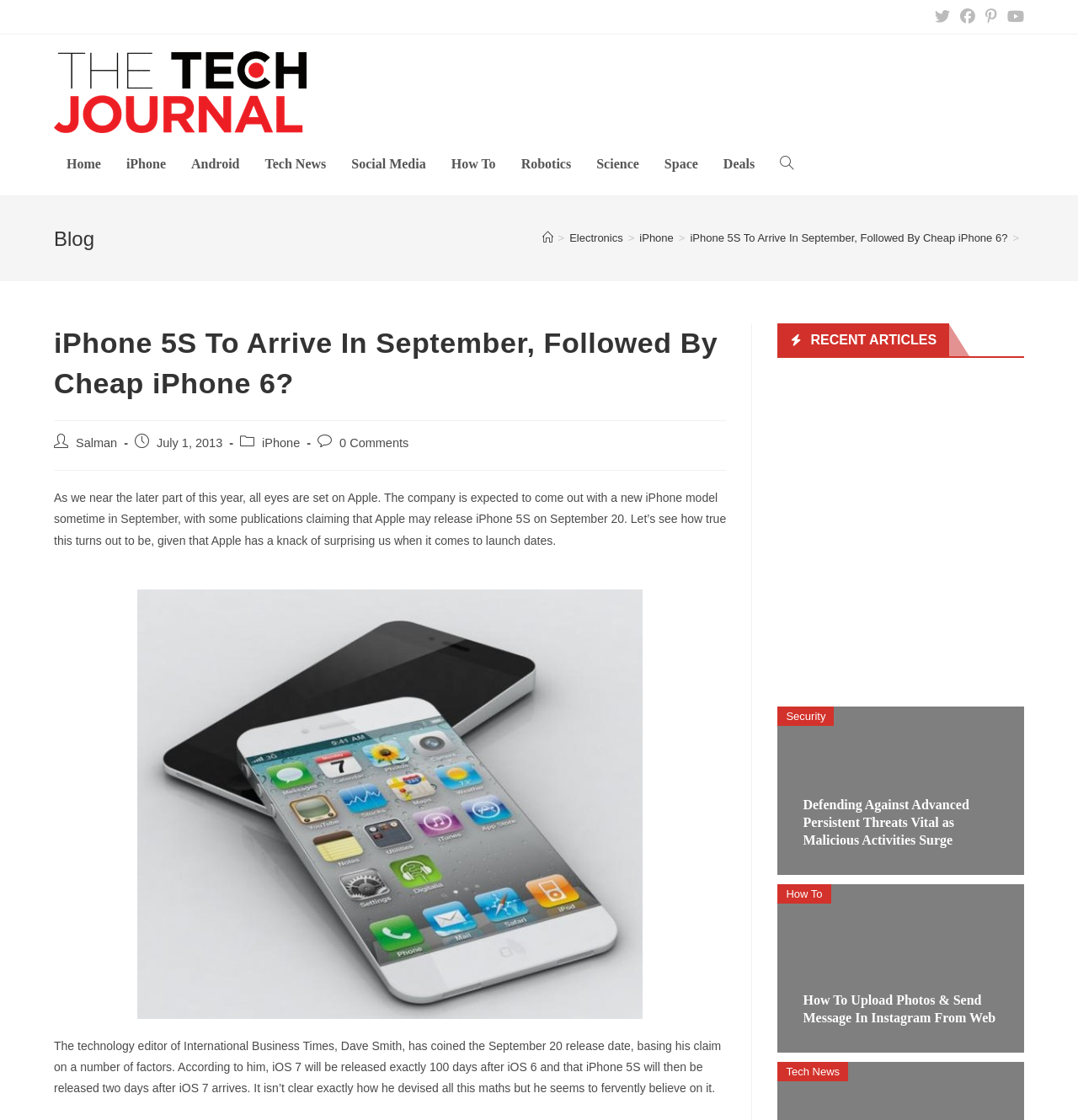Write an extensive caption that covers every aspect of the webpage.

This webpage is about technology news, specifically focusing on Apple and iPhone-related topics. At the top, there is a row of social media links, including Facebook, Pinterest, and YouTube. Below that, there is a layout table with a logo of "The Tech Journal" on the left and a navigation menu on the right, featuring links to various categories such as "Home", "iPhone", "Android", and "Tech News".

The main content of the page is an article titled "iPhone 5S To Arrive In September, Followed By Cheap iPhone 6?", which discusses the expected release of a new iPhone model in September. The article is divided into sections, with headings and paragraphs of text. There is also an image of an iPhone 5S concept in the middle of the article.

On the right side of the page, there is a section titled "RECENT ARTICLES", which features two articles with images and headings. The first article is about defending against advanced persistent threats, and the second article is about uploading photos and sending messages on Instagram from the web.

At the bottom of the page, there are links to various categories, including "iPhone", "Android", "Tech News", and "How To". Overall, the webpage is focused on providing news and information about technology, with a specific emphasis on Apple and iPhone-related topics.